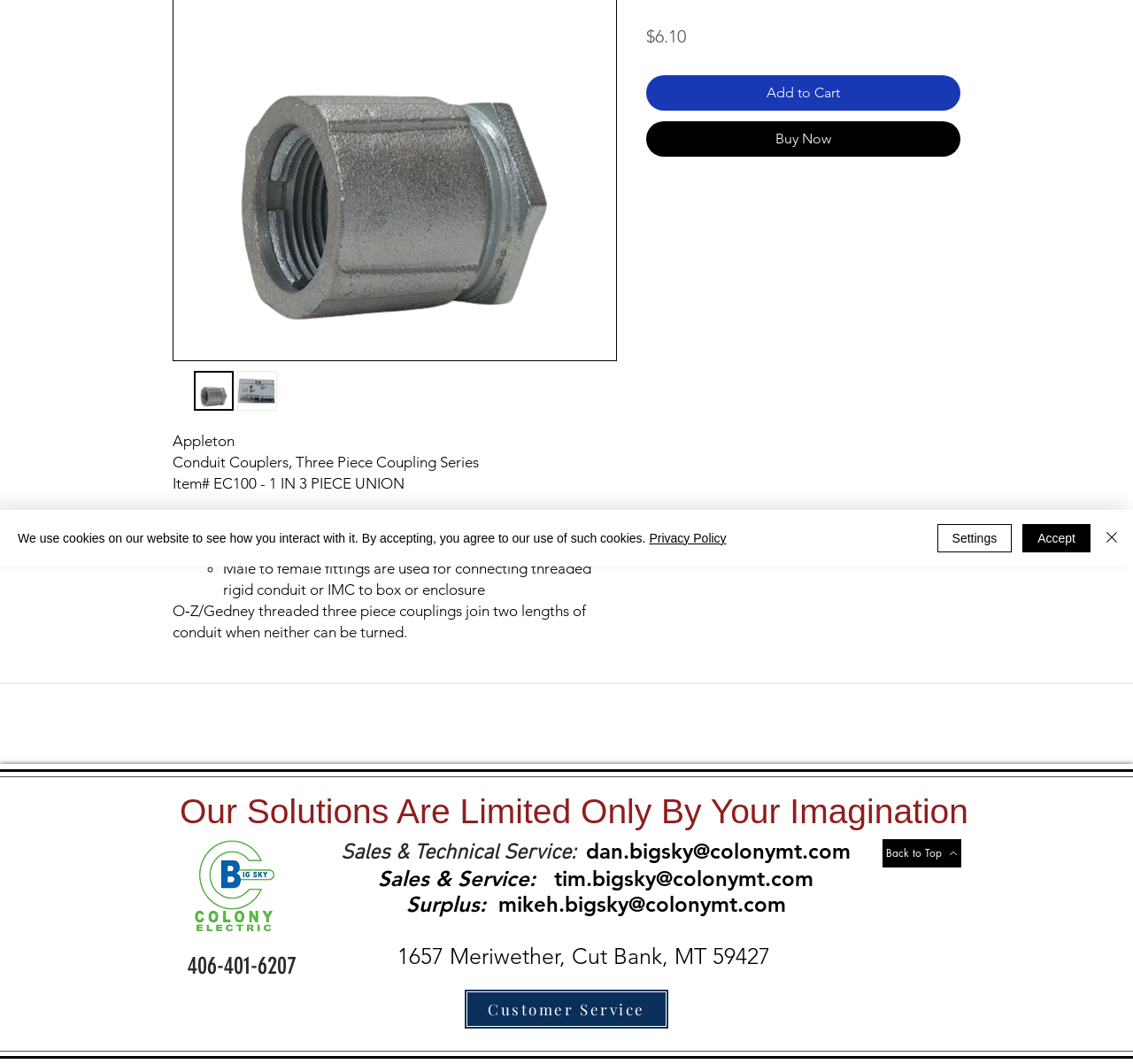Identify the bounding box for the UI element that is described as follows: "406-401-6207".

[0.166, 0.893, 0.262, 0.921]